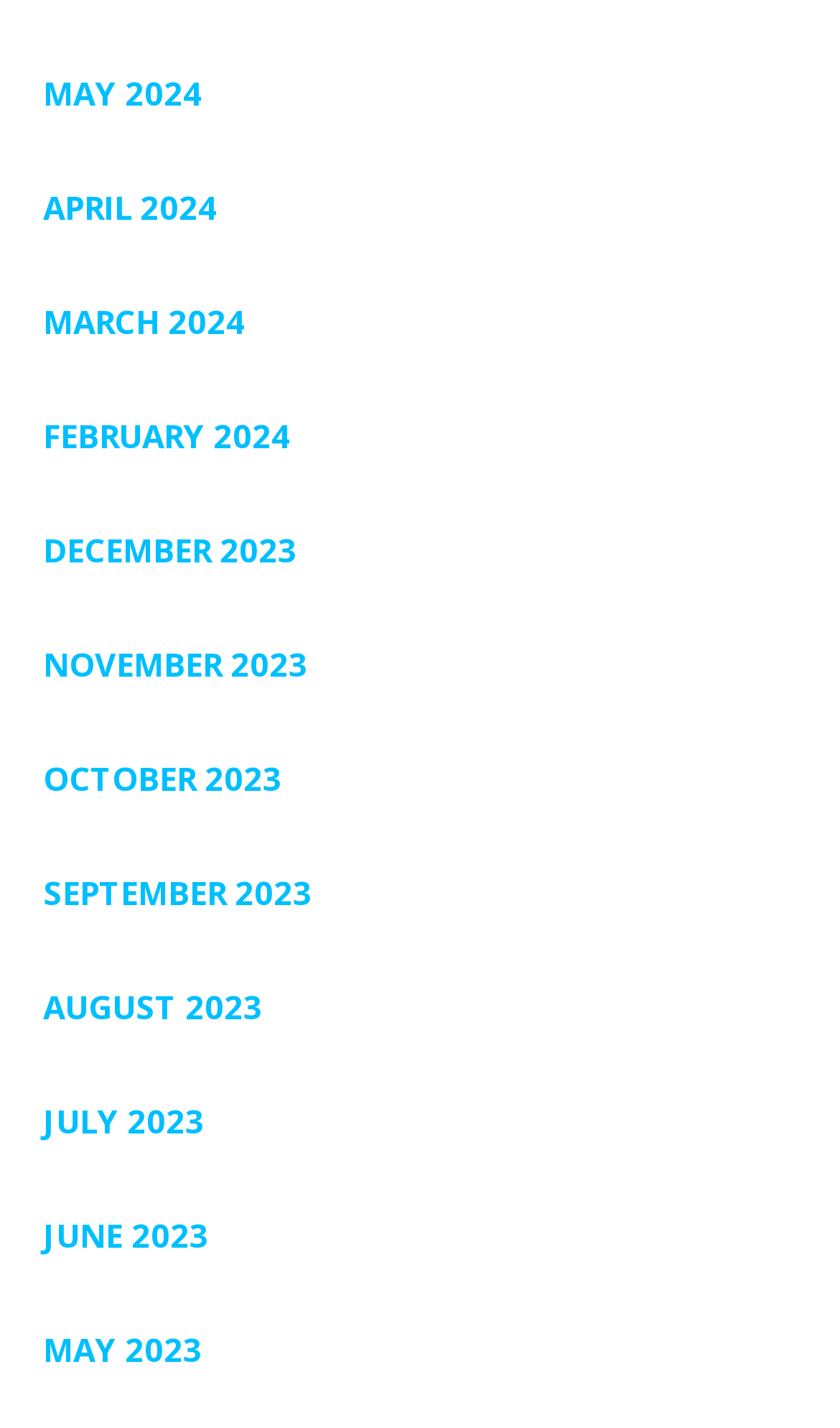Could you specify the bounding box coordinates for the clickable section to complete the following instruction: "access JUNE 2023"?

[0.051, 0.826, 0.949, 0.906]